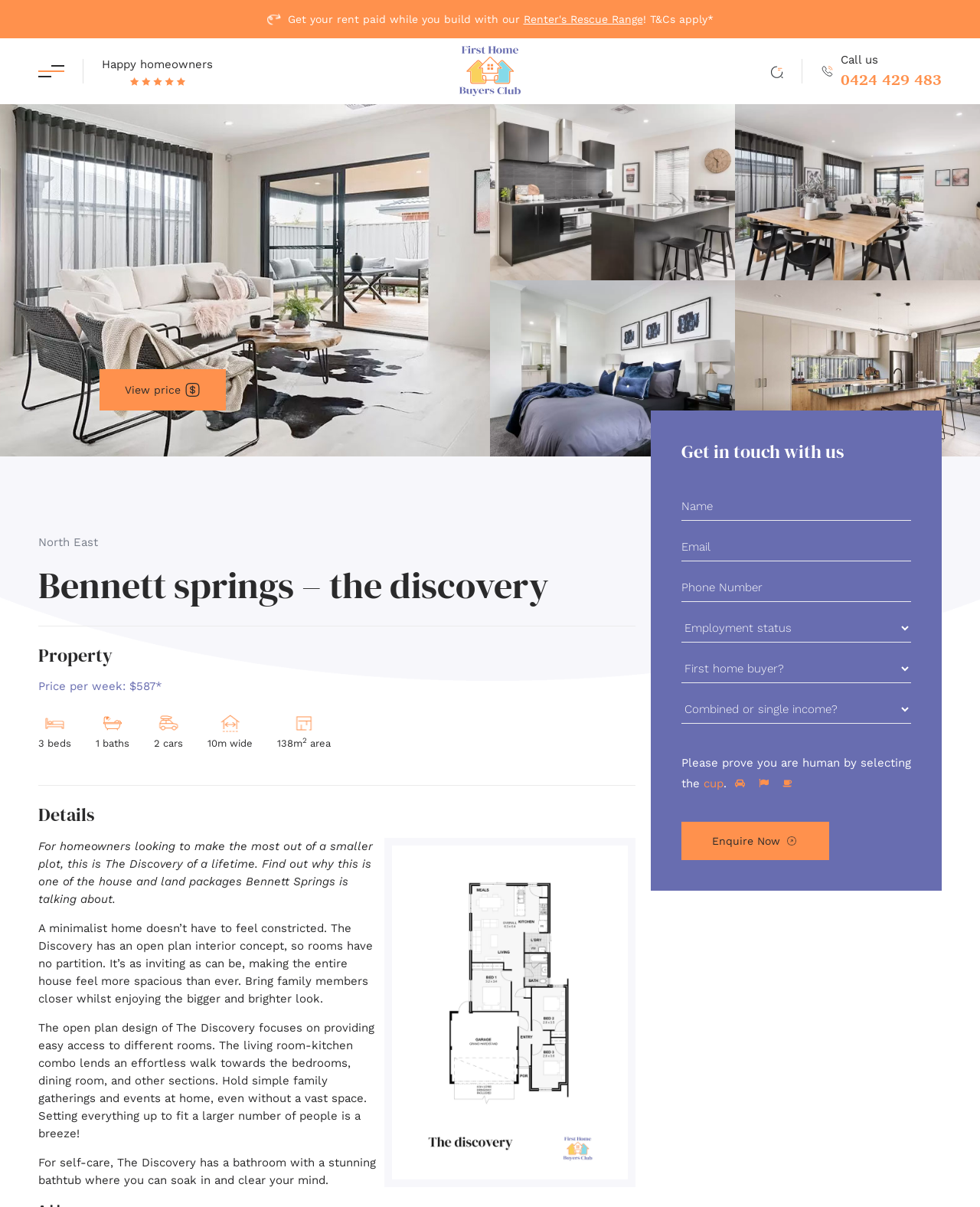How many bedrooms does The Discovery have?
Use the screenshot to answer the question with a single word or phrase.

3